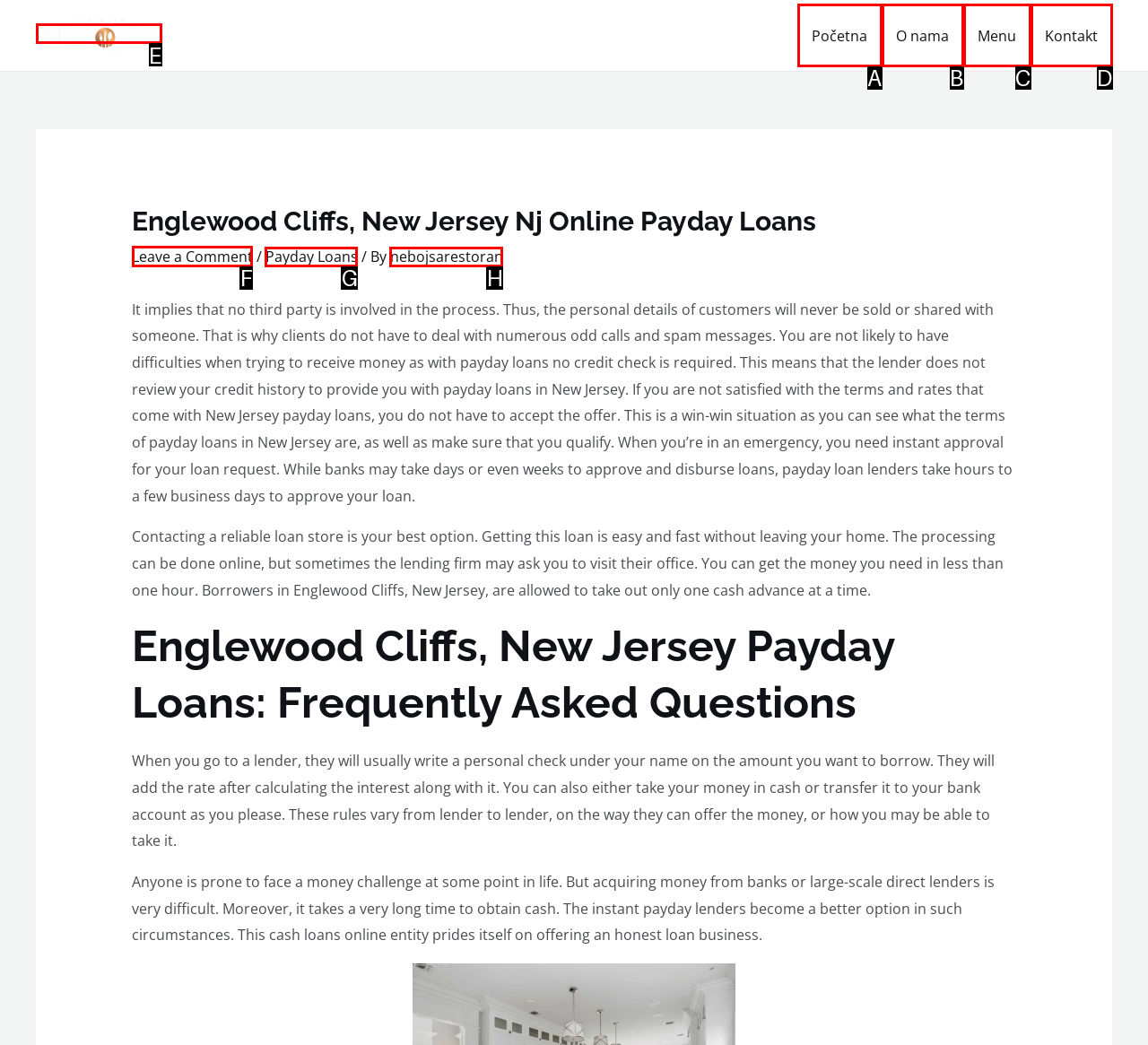Identify the HTML element to click to fulfill this task: Click on the 'Leave a Comment' link
Answer with the letter from the given choices.

F